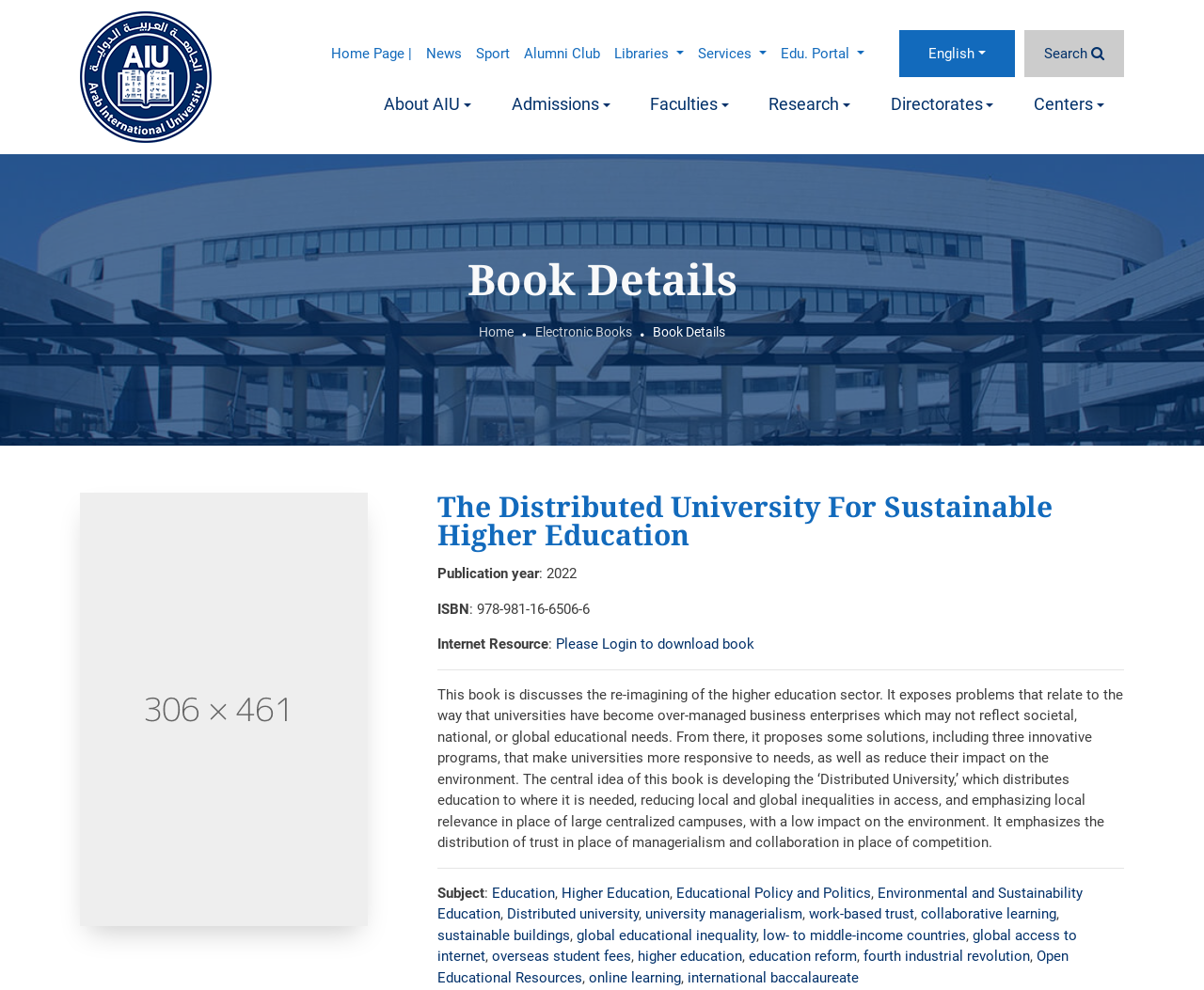Please identify the bounding box coordinates of the clickable area that will allow you to execute the instruction: "Login to download a book".

[0.462, 0.642, 0.627, 0.659]